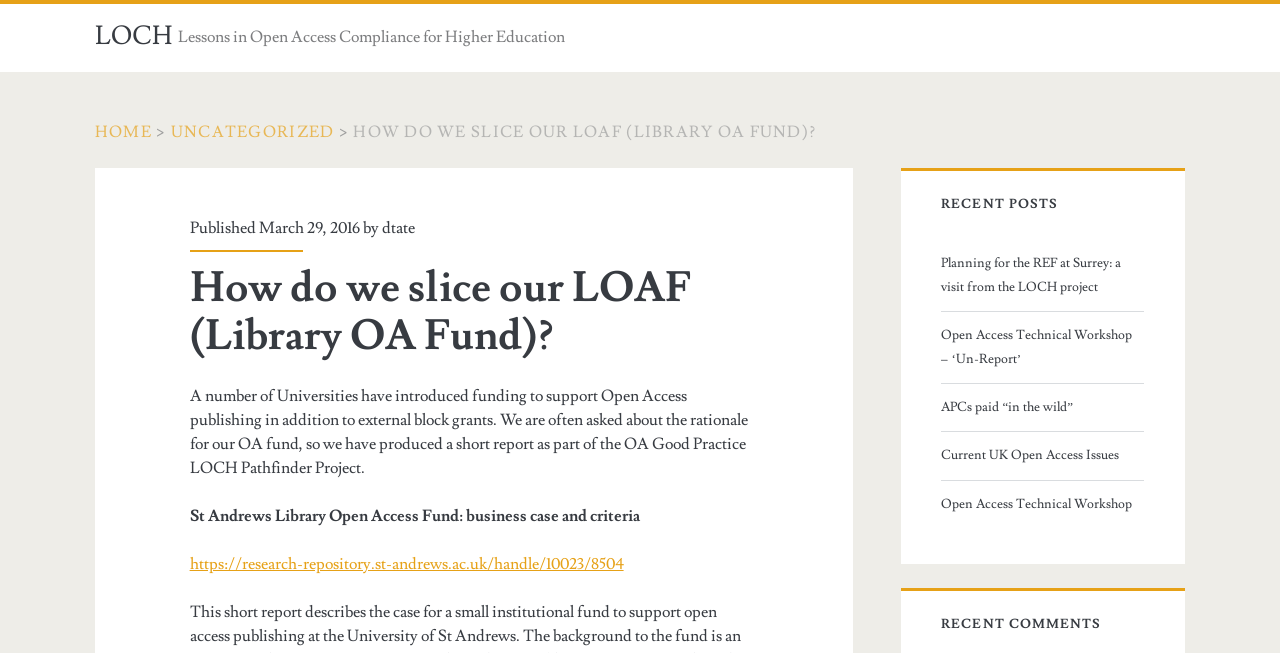What type of academic professional is the author?
Analyze the image and deliver a detailed answer to the question.

I deduced this answer by looking at the context of the webpage, which appears to be a blog about Open Access and libraries, and the fact that the author is discussing the library's Open Access fund, which suggests that the author is a librarian.